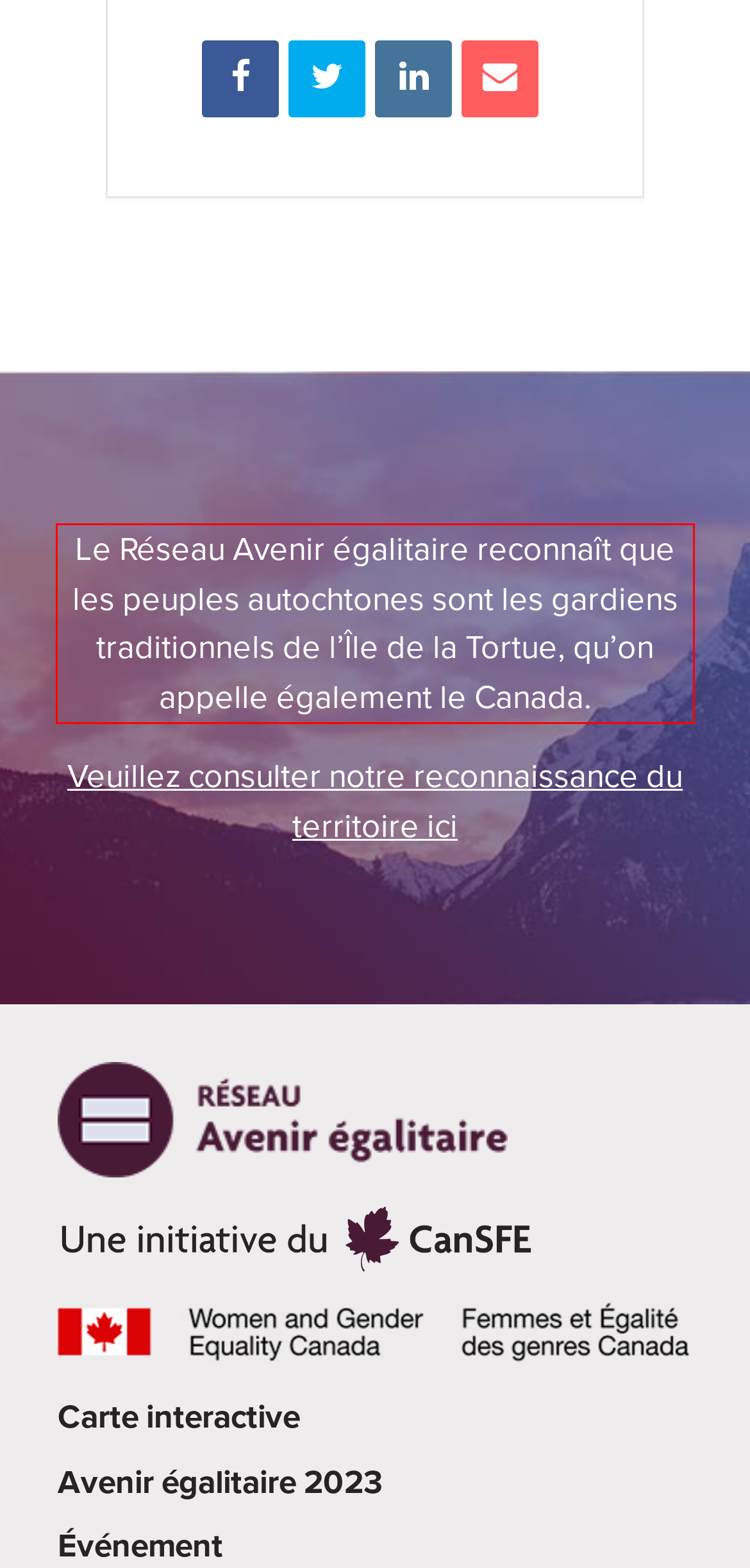Inspect the webpage screenshot that has a red bounding box and use OCR technology to read and display the text inside the red bounding box.

Le Réseau Avenir égalitaire reconnaît que les peuples autochtones sont les gardiens traditionnels de l’Île de la Tortue, qu’on appelle également le Canada.